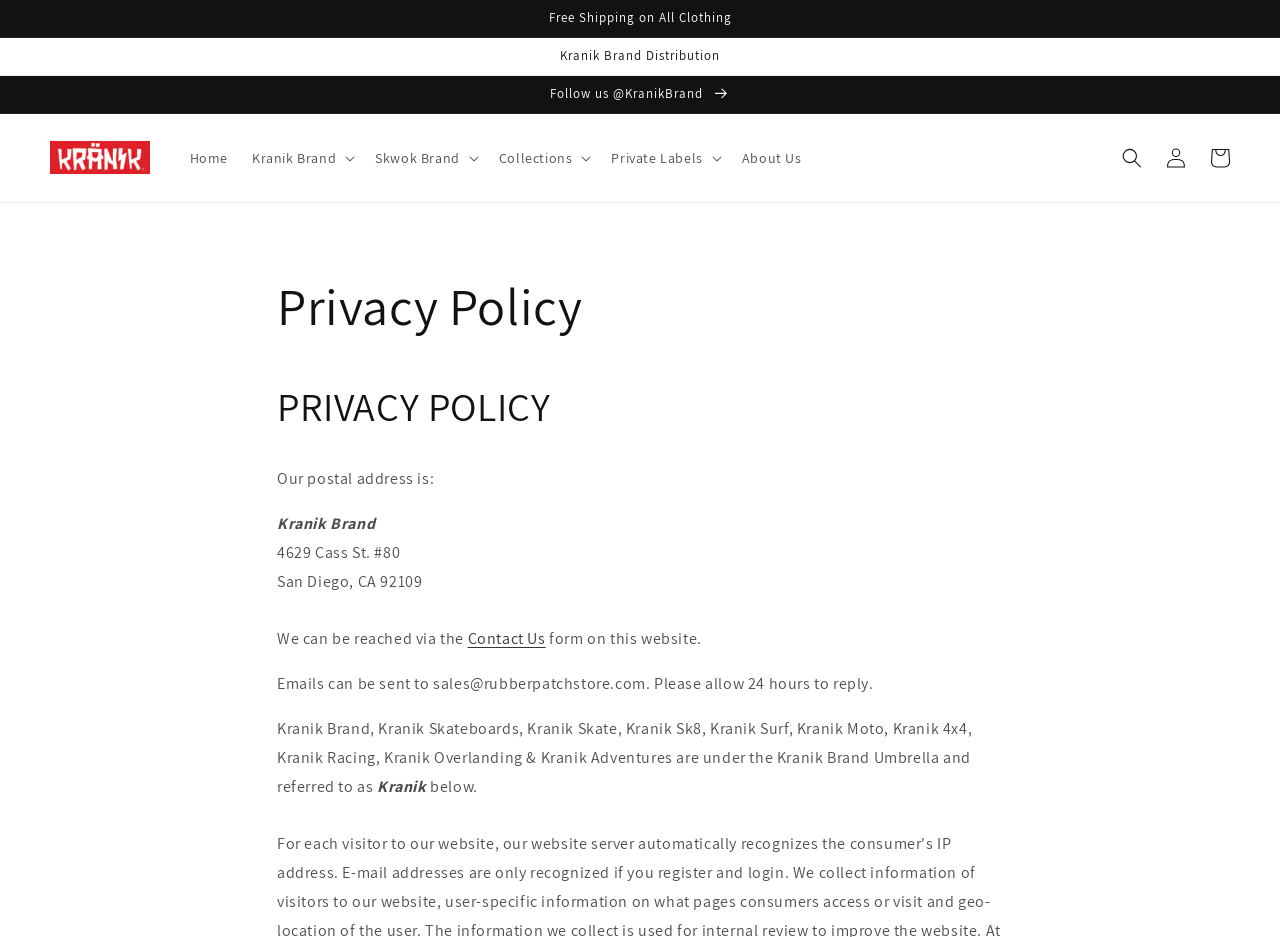Give a one-word or short-phrase answer to the following question: 
What is the purpose of this webpage?

To display the company's privacy policy